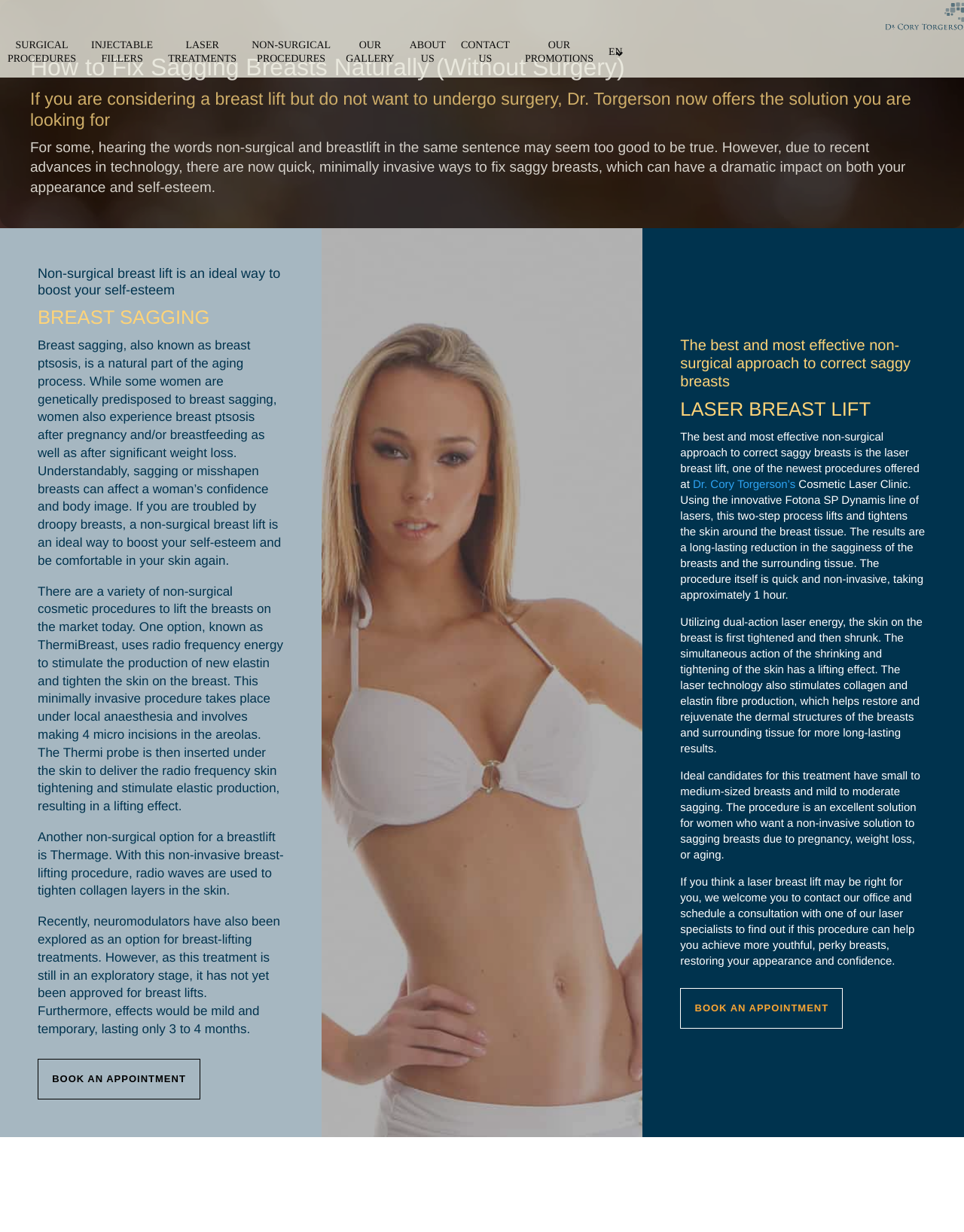Please determine the bounding box coordinates of the area that needs to be clicked to complete this task: 'Click the Dr. Cory Torgerson’s link'. The coordinates must be four float numbers between 0 and 1, formatted as [left, top, right, bottom].

[0.719, 0.388, 0.825, 0.398]